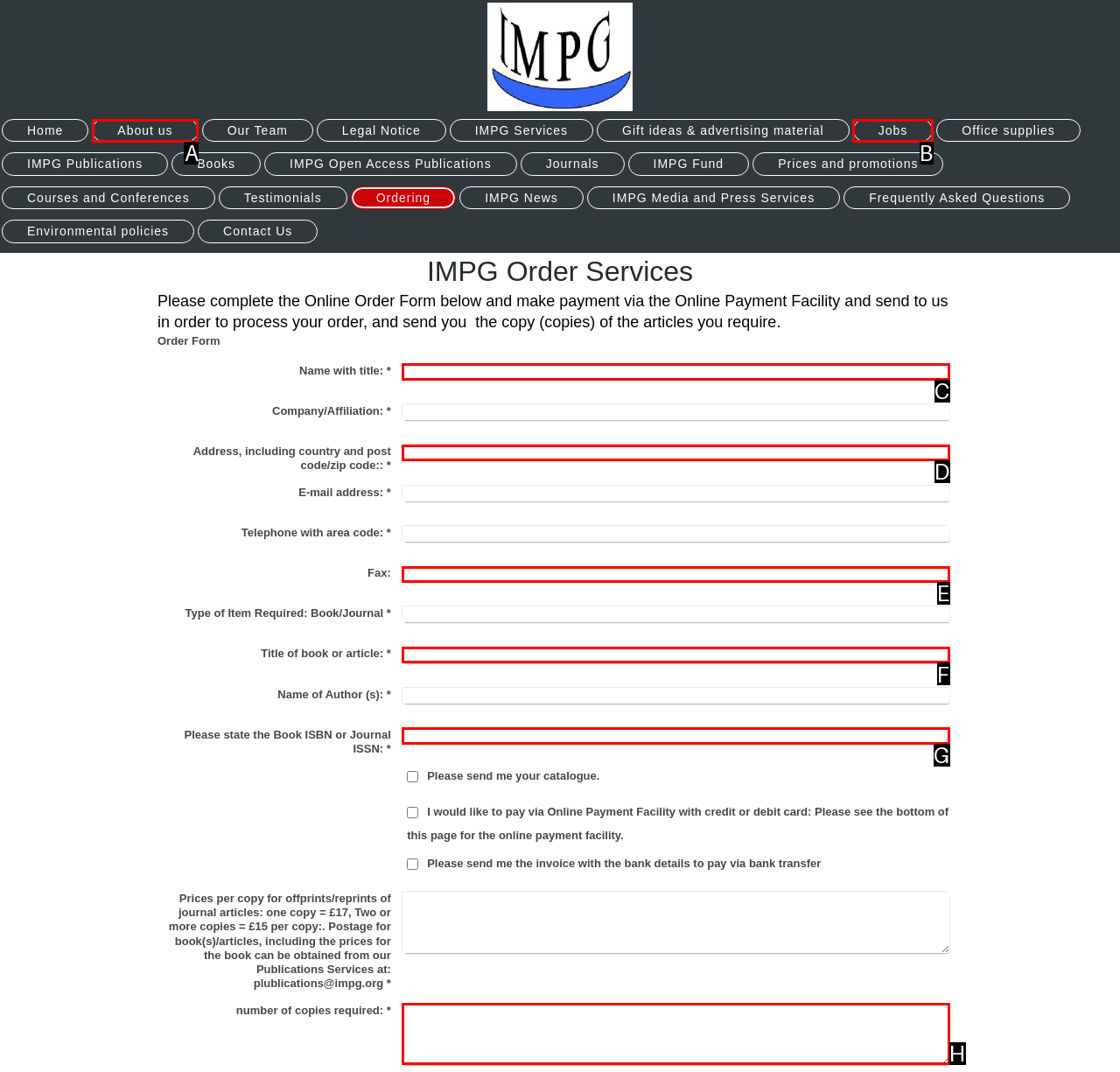Select the appropriate HTML element that needs to be clicked to execute the following task: Enter the 'number of copies required'. Respond with the letter of the option.

H